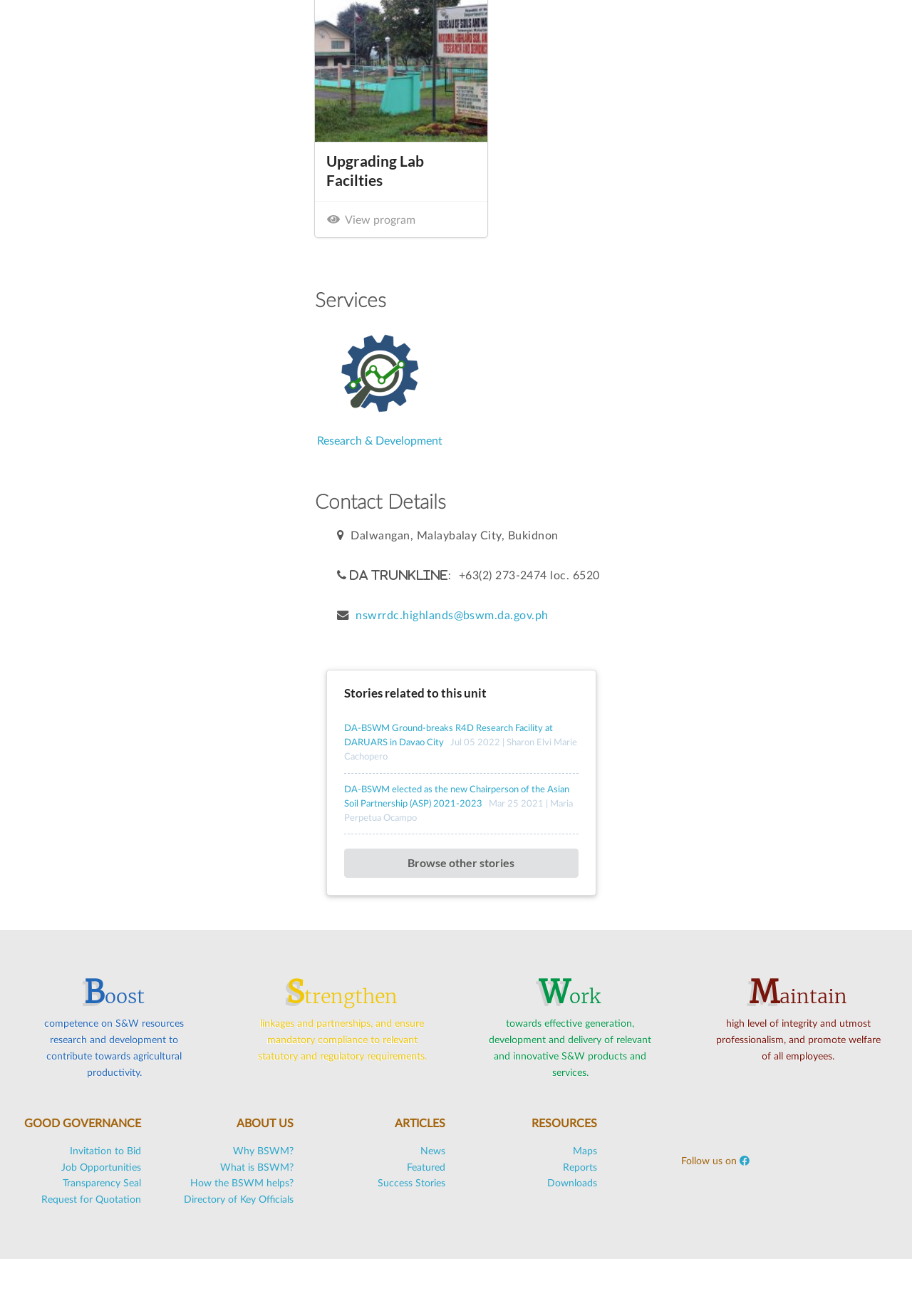Calculate the bounding box coordinates for the UI element based on the following description: "Why BSWM?". Ensure the coordinates are four float numbers between 0 and 1, i.e., [left, top, right, bottom].

[0.255, 0.871, 0.322, 0.879]